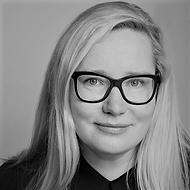Has Dr. Vaiva Kalnikaite worked with Microsoft?
Kindly give a detailed and elaborate answer to the question.

According to the caption, Dr. Kalnikaite's impressive background includes previous work with renowned companies such as Microsoft and Amazon, which confirms that she has worked with Microsoft.